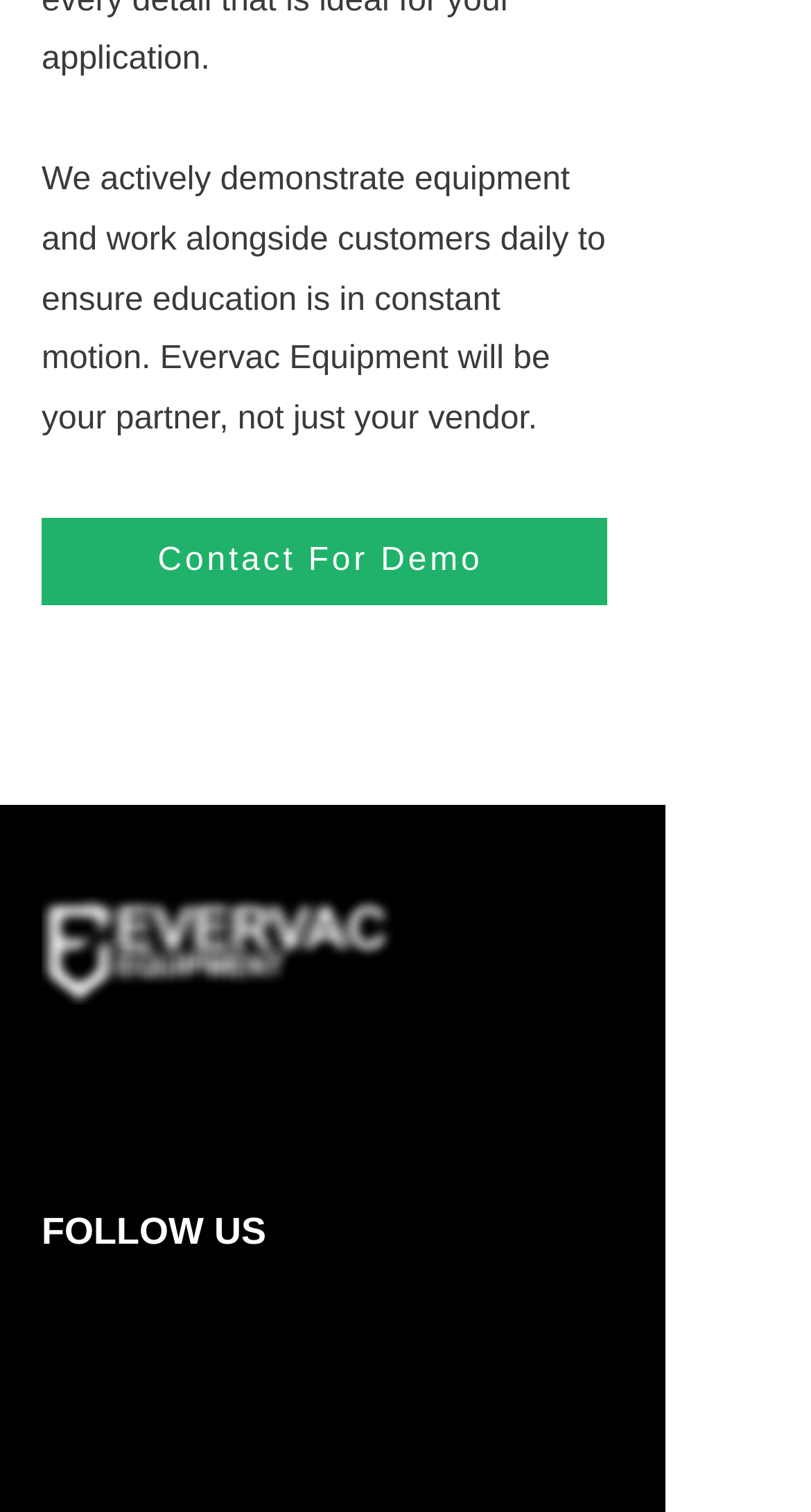Please respond to the question with a concise word or phrase:
What is the copyright year of the website?

2023